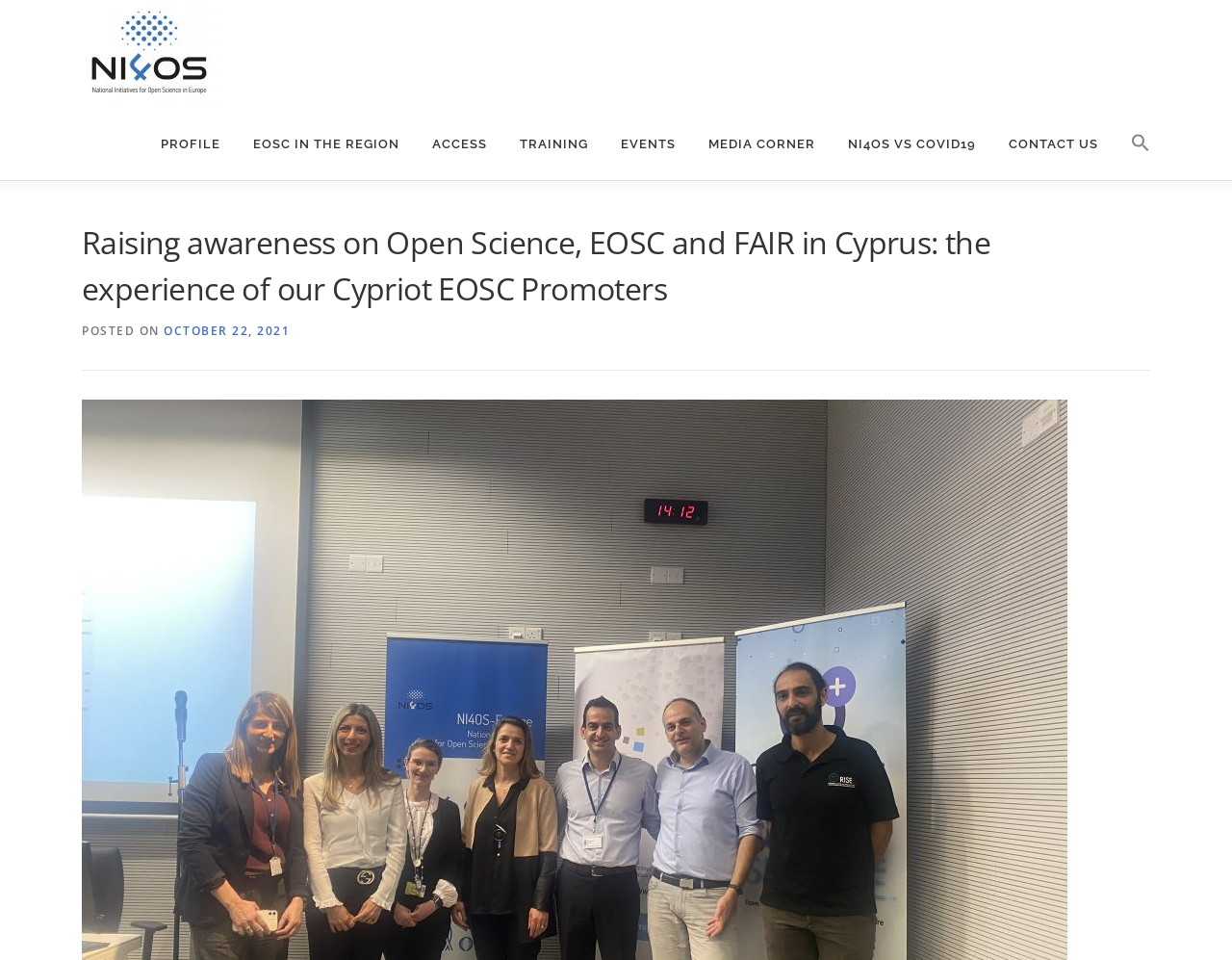Identify the bounding box coordinates of the region that should be clicked to execute the following instruction: "go to NI4OS- Europe".

[0.066, 0.042, 0.176, 0.066]